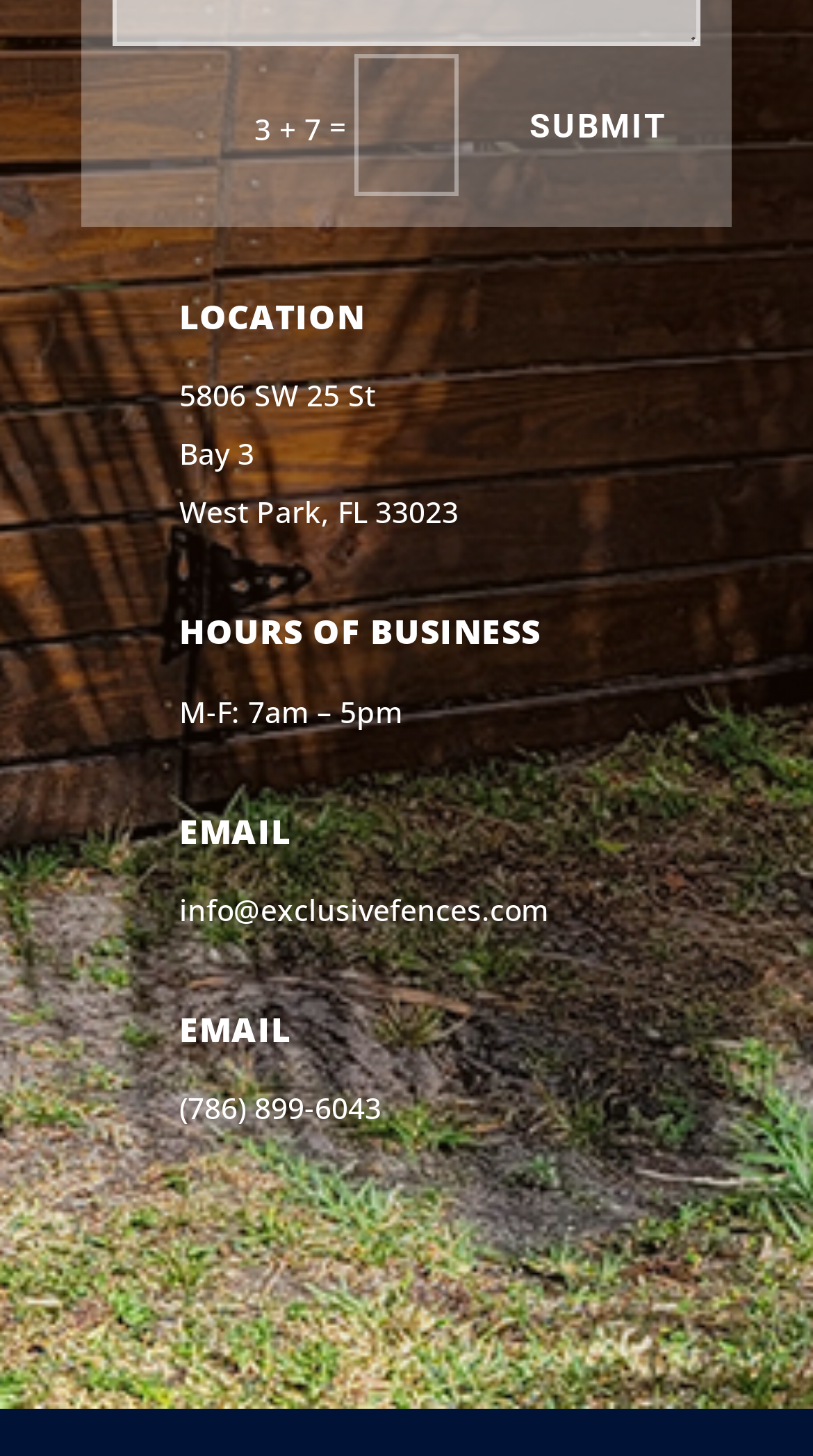What is the purpose of the textbox?
Examine the webpage screenshot and provide an in-depth answer to the question.

I found a textbox next to the equation '3 + 7' and a submit button. I inferred that the purpose of the textbox is to input an answer to the equation.